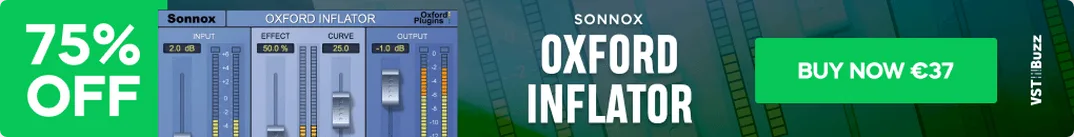Please provide a comprehensive answer to the question based on the screenshot: What is the new price of the plugin?

The new price of the plugin can be found in the advertisement, which states that the plugin is available for €37 due to the 75% discount.